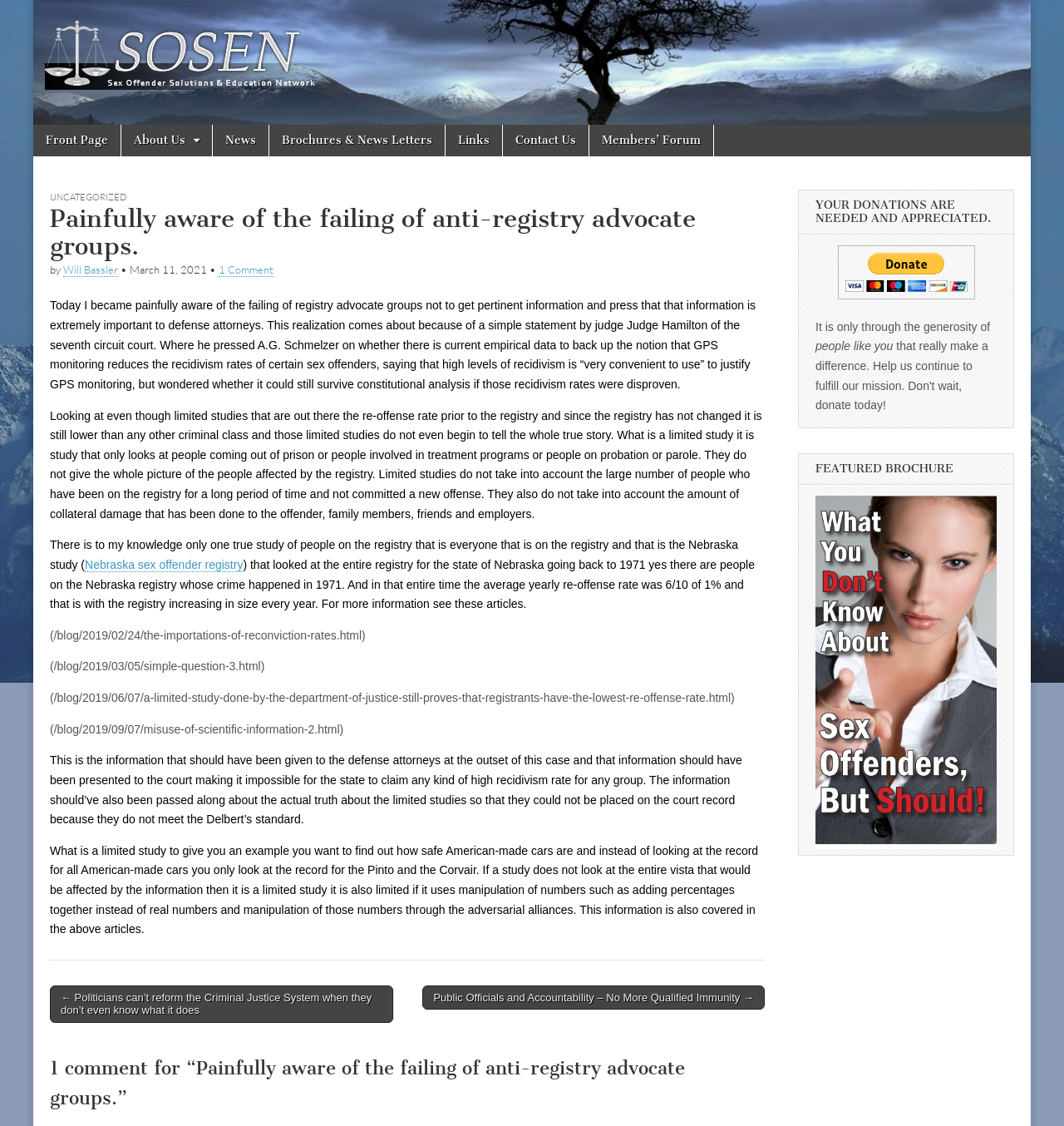Identify the bounding box coordinates for the element you need to click to achieve the following task: "View the 'FEATURED BROCHURE'". The coordinates must be four float values ranging from 0 to 1, formatted as [left, top, right, bottom].

[0.766, 0.44, 0.937, 0.754]